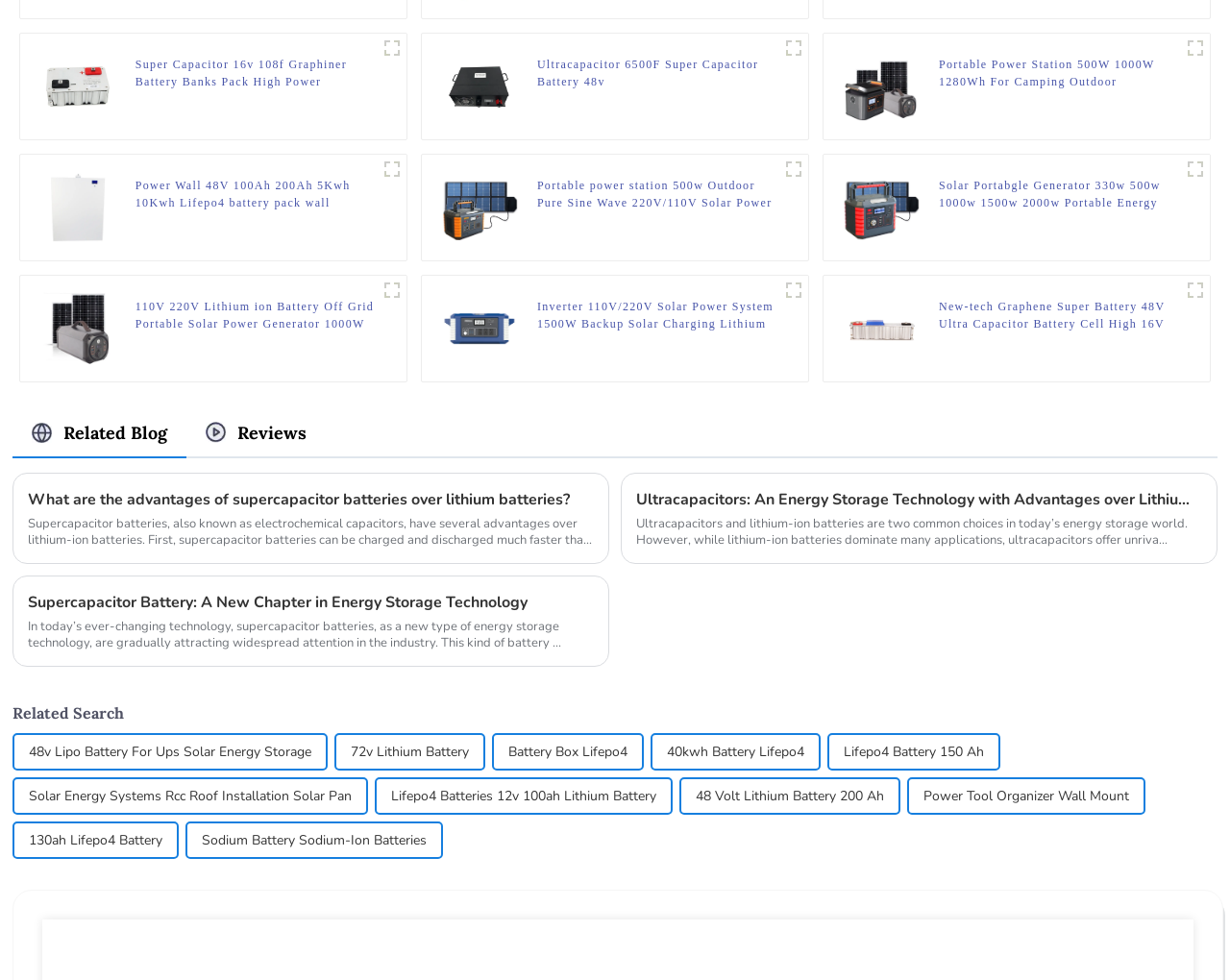What is the purpose of the 'Related Search' section?
Using the image as a reference, give an elaborate response to the question.

The 'Related Search' section at the bottom of the webpage lists several search terms, such as '48v Lipo Battery For Ups Solar Energy Storage' and '72v Lithium Battery'. This suggests that the purpose of this section is to provide users with related search terms that they can use to find more information on similar topics.